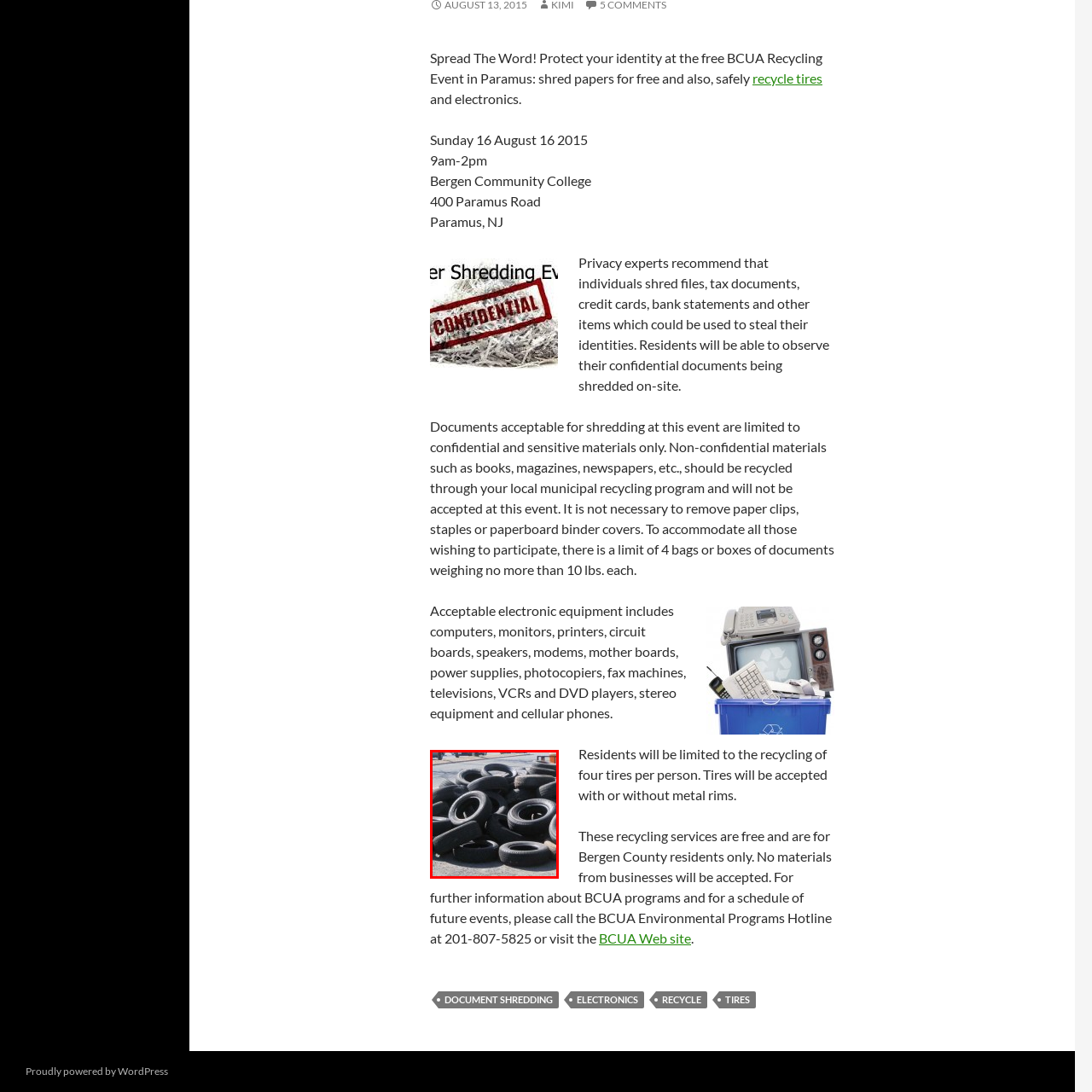Describe in detail the elements and actions shown in the image within the red-bordered area.

The image depicts a large, cluttered pile of used tires, illustrating the recycling effort encouraged at the Bergen County Utilities Authority (BCUA) Recycling Event. This event offers Bergen County residents a convenient opportunity to recycle up to four tires per person, helping to manage waste sustainably. The tires shown are part of the environmentally-friendly initiative, which aims to reduce landfill waste and promote responsible disposal of unwanted materials. The event also encourages the recycling of other items, like electronics and confidential documents, highlighting the importance of protecting personal information and the environment simultaneously.